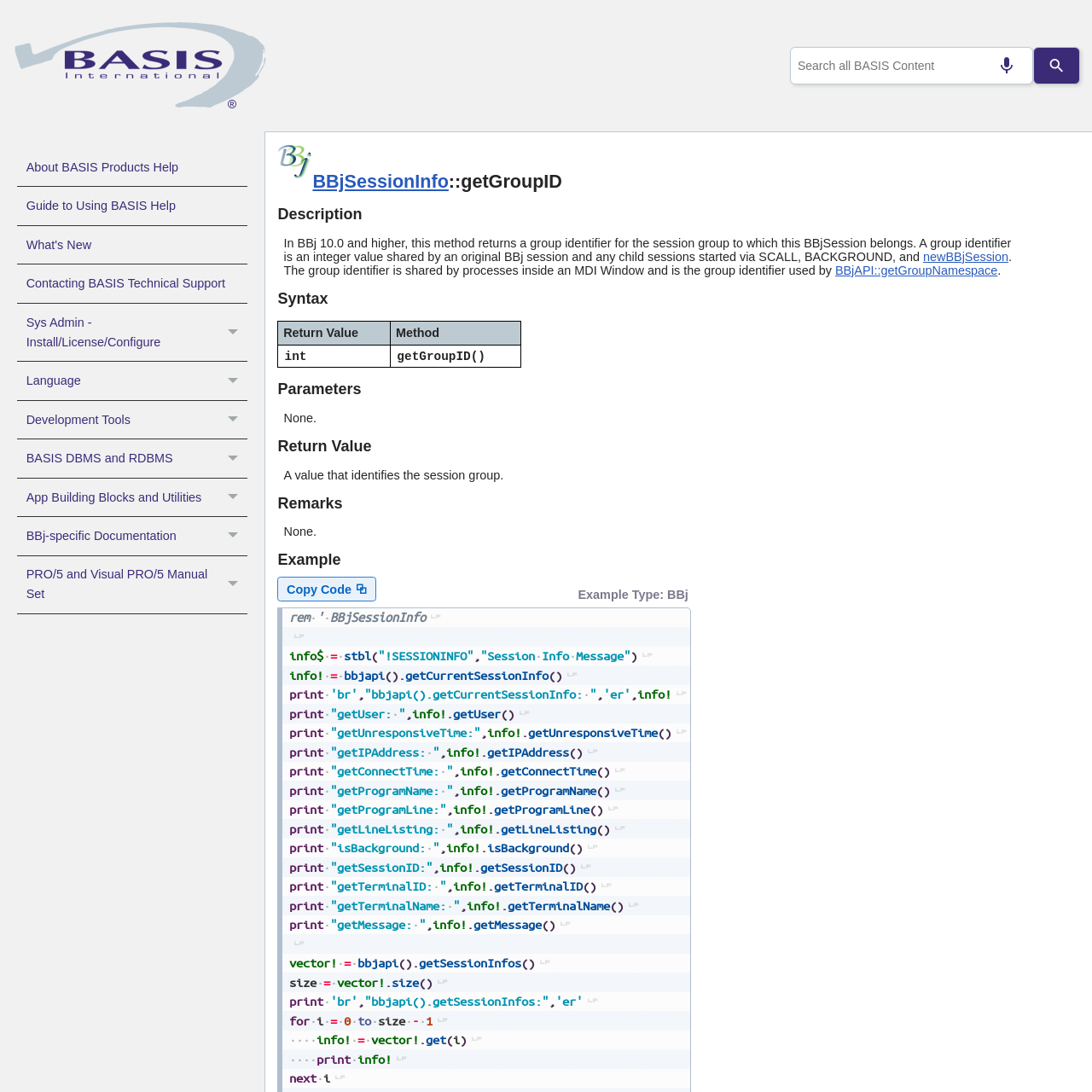Answer the question below in one word or phrase:
What is the syntax of the getGroupID method?

getGroupID()